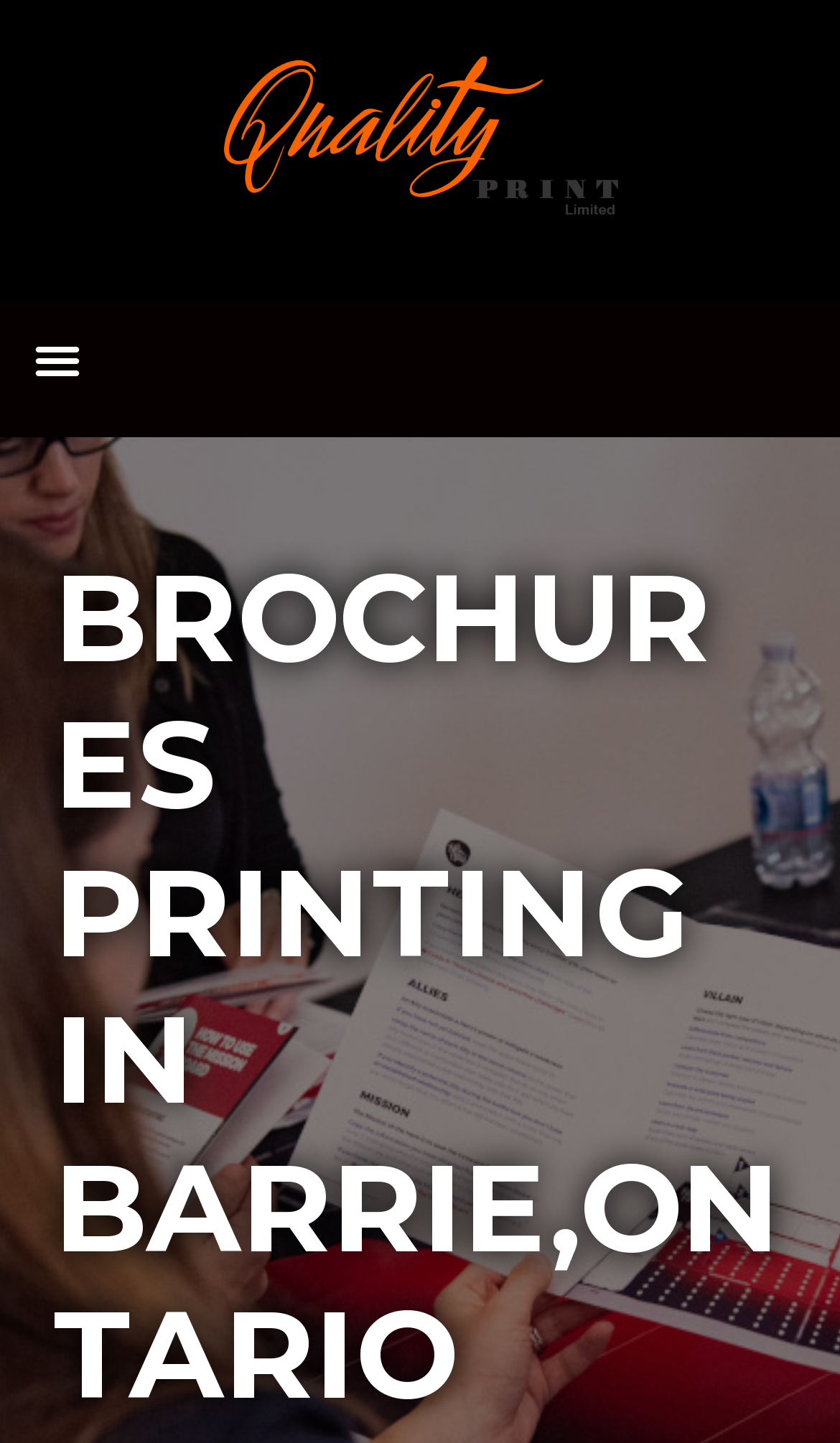Provide the bounding box coordinates, formatted as (top-left x, top-left y, bottom-right x, bottom-right y), with all values being floating point numbers between 0 and 1. Identify the bounding box of the UI element that matches the description: Menu

[0.026, 0.224, 0.11, 0.273]